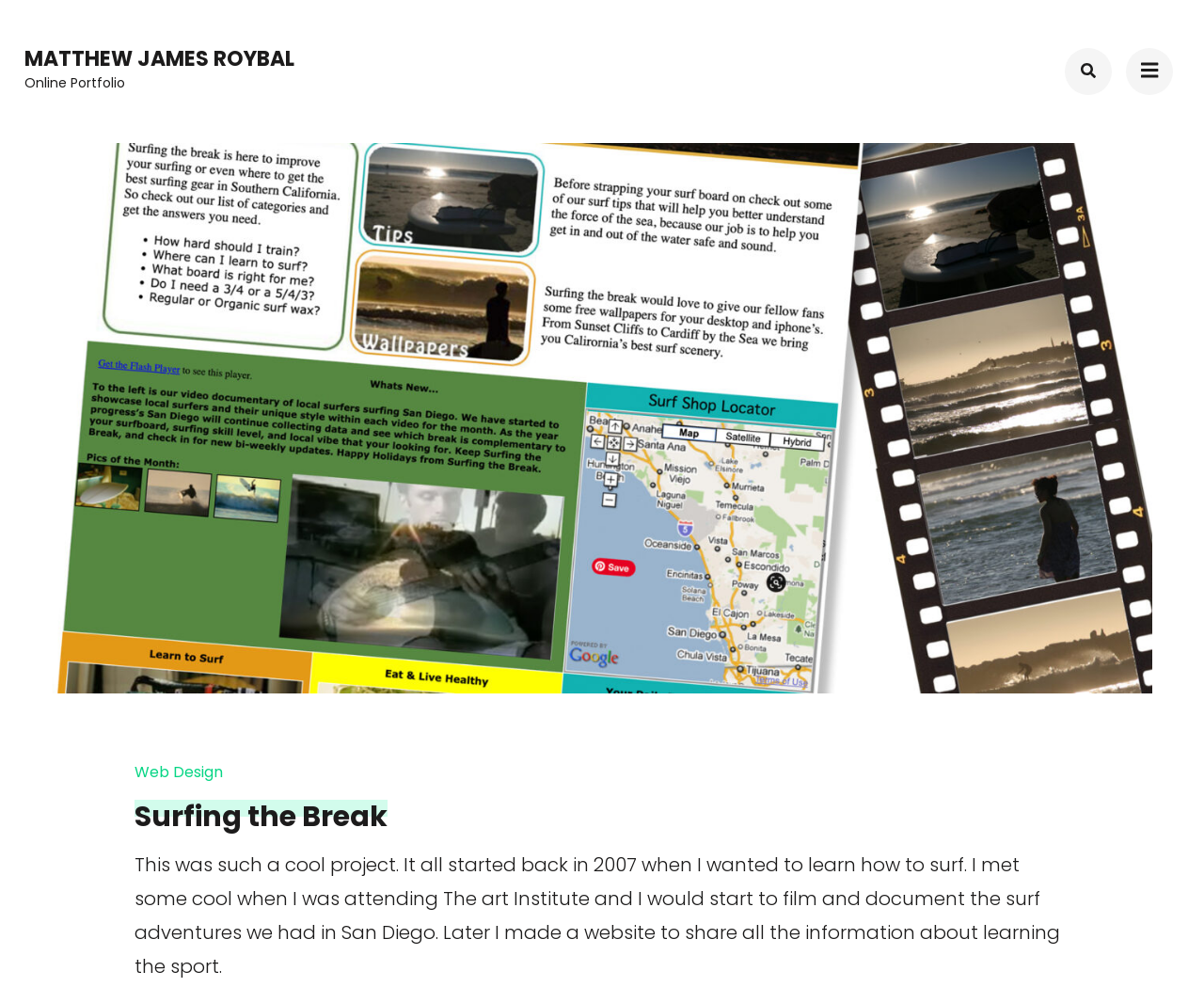What is the author's name?
Please respond to the question with a detailed and informative answer.

The author's name can be found in the link at the top of the page, which says 'MATTHEW JAMES ROYBAL'. This suggests that the author is Matthew James Roybal, and the website is his online portfolio.